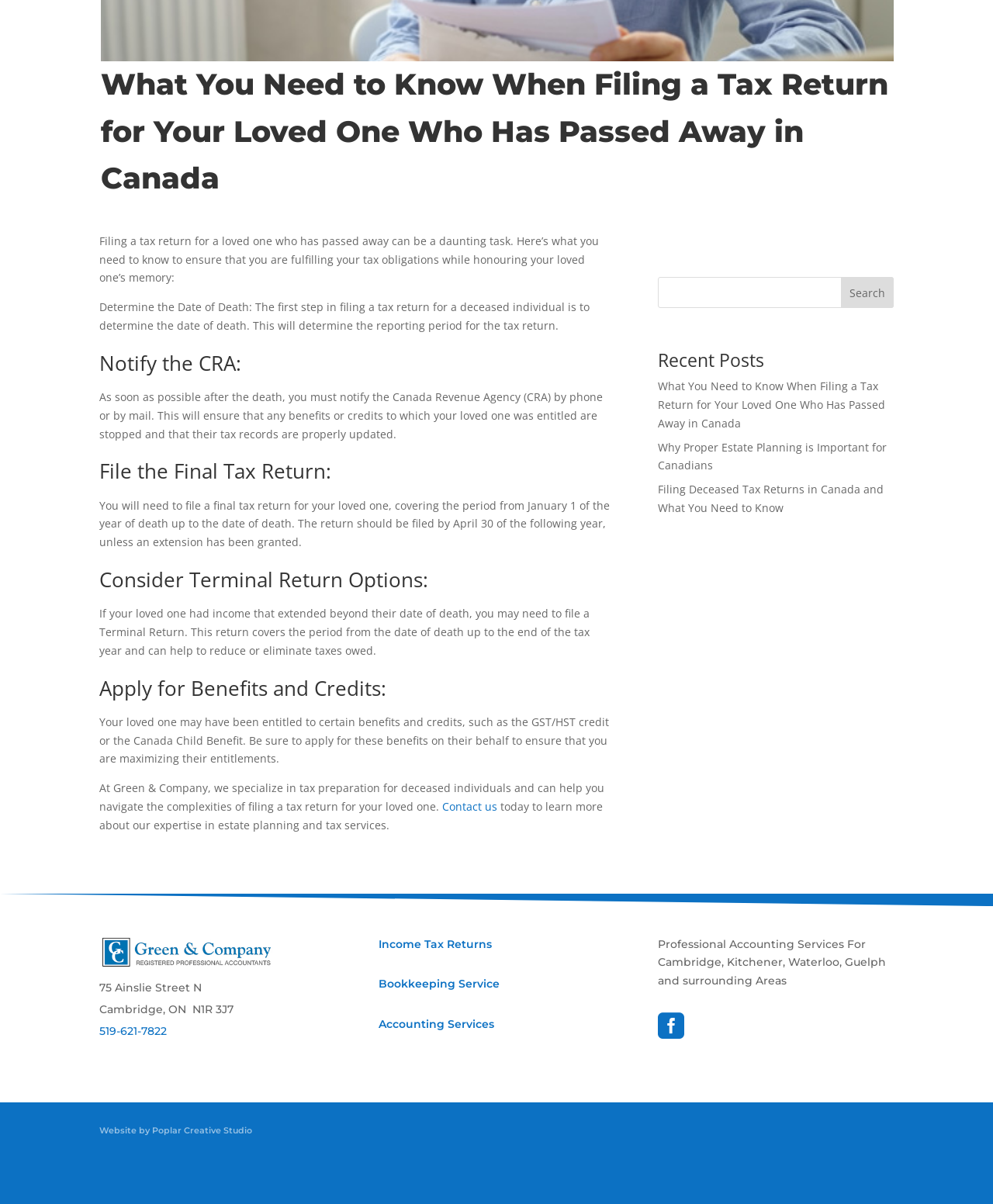Find the bounding box coordinates for the UI element whose description is: "Contact us". The coordinates should be four float numbers between 0 and 1, in the format [left, top, right, bottom].

[0.445, 0.664, 0.501, 0.676]